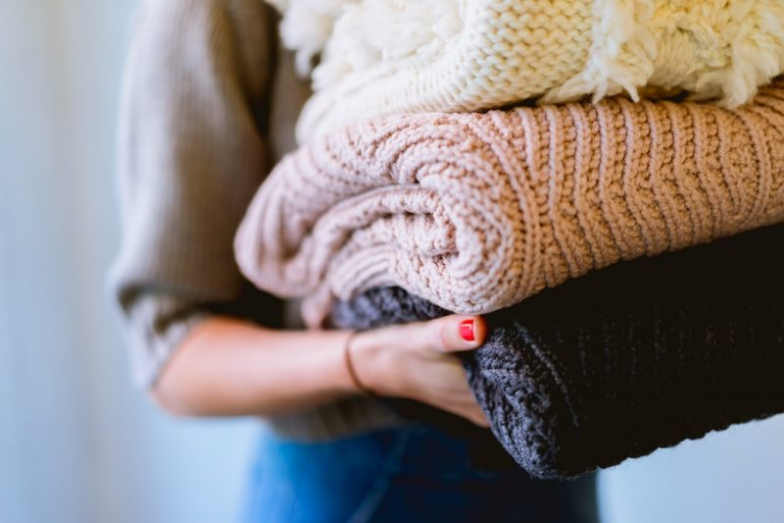What is the theme of the accompanying article?
Refer to the image and provide a detailed answer to the question.

The visual aligns with the theme of the accompanying article, which discusses the significance of regularly washing and folding sheets to ensure hygiene and comfort in our sleeping environments, implying that the article focuses on the importance of cleanliness and comfort in our sleeping spaces.